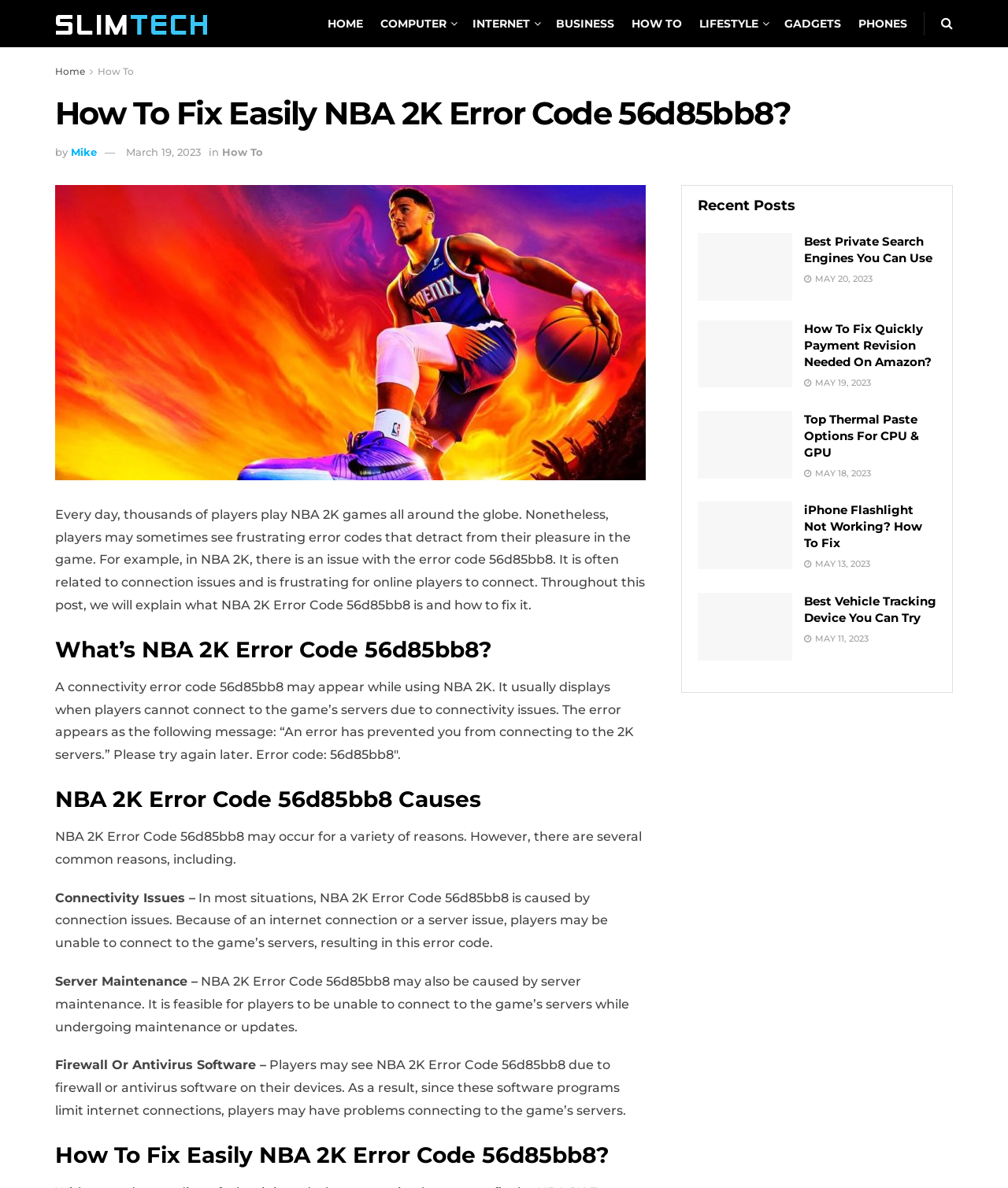Locate the bounding box coordinates of the item that should be clicked to fulfill the instruction: "Click on the HOME link".

[0.325, 0.01, 0.36, 0.03]